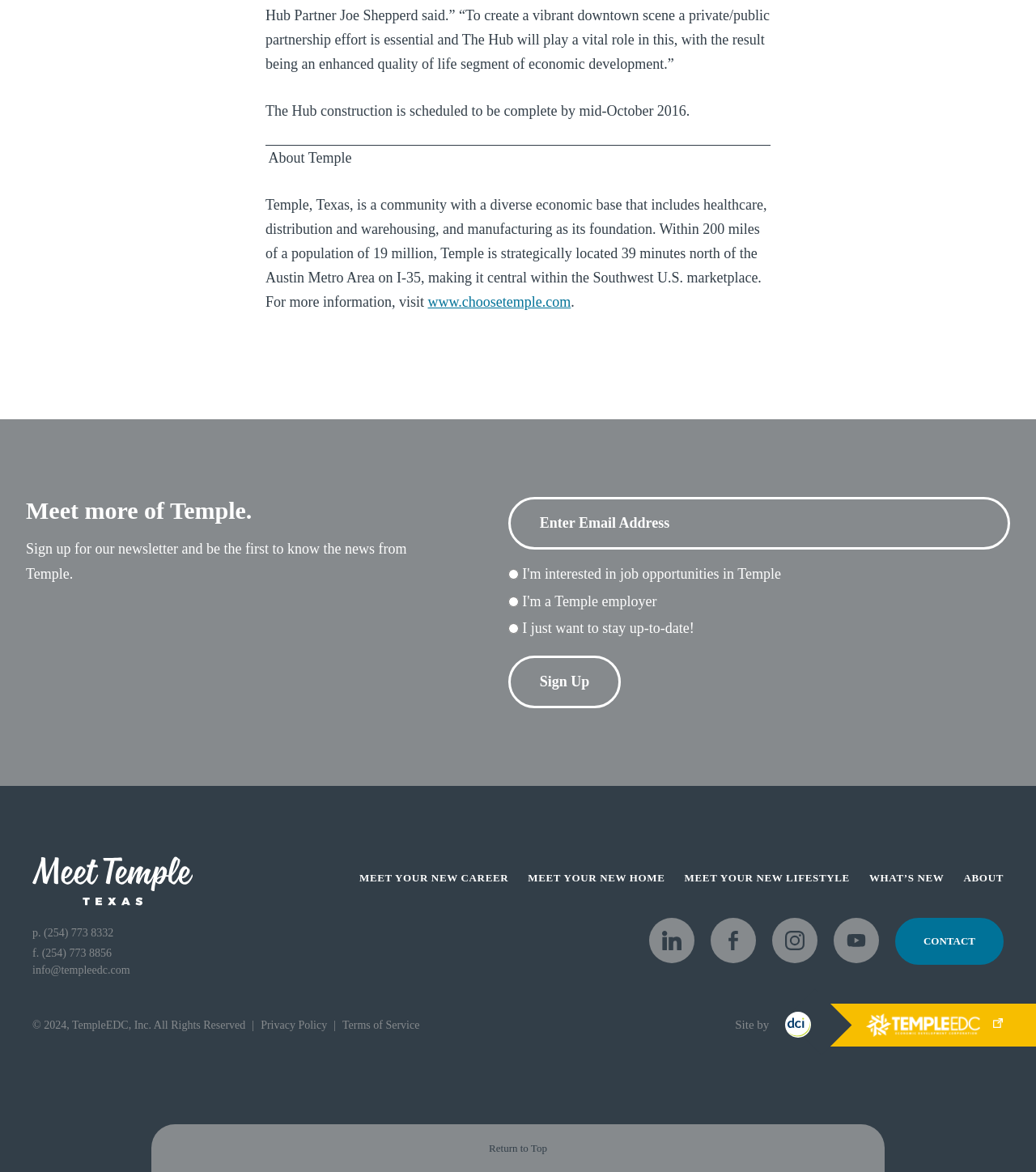Provide the bounding box coordinates of the HTML element this sentence describes: "Contact".

[0.864, 0.783, 0.969, 0.823]